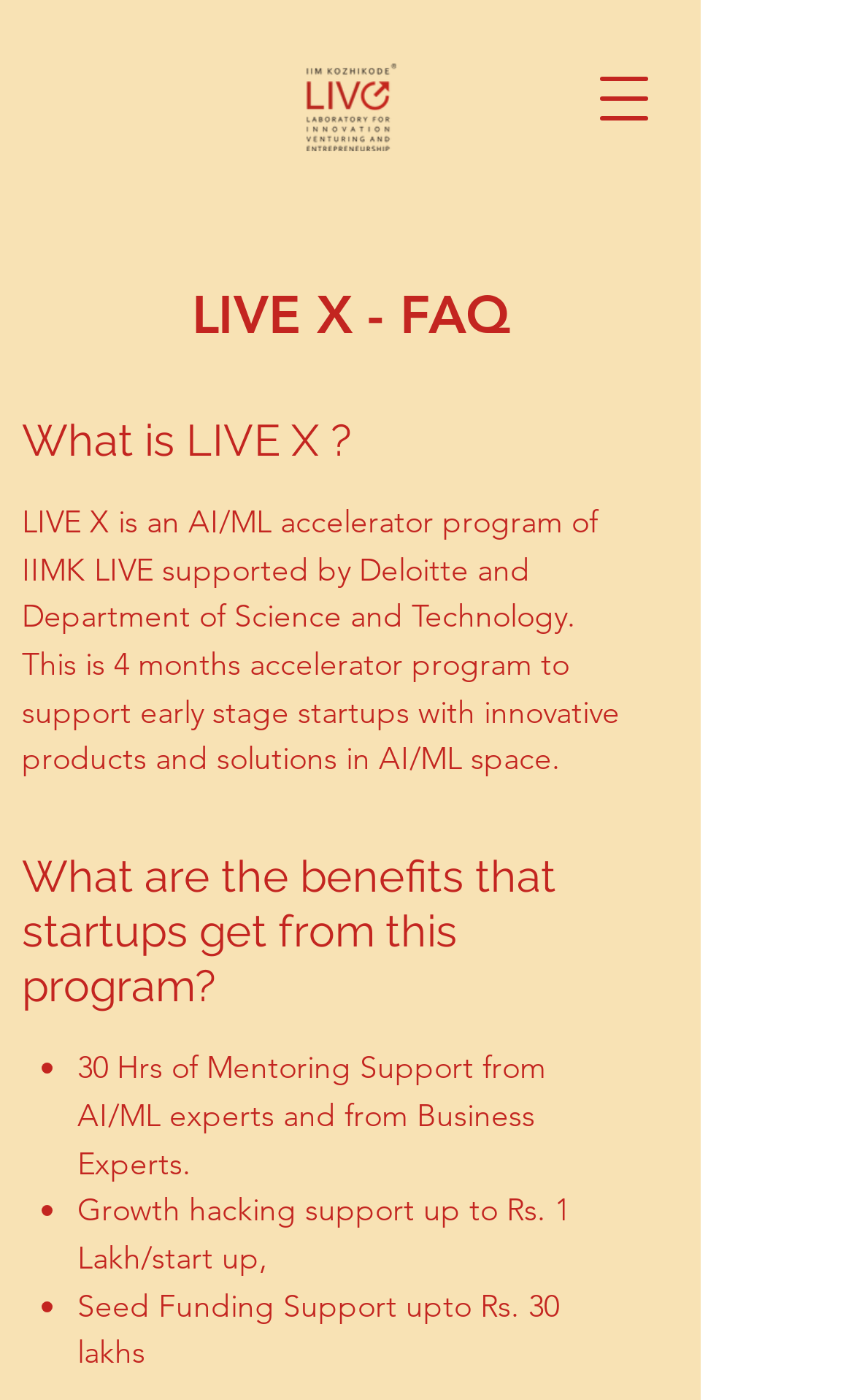How many benefits do startups get from this program?
Give a one-word or short phrase answer based on the image.

Three